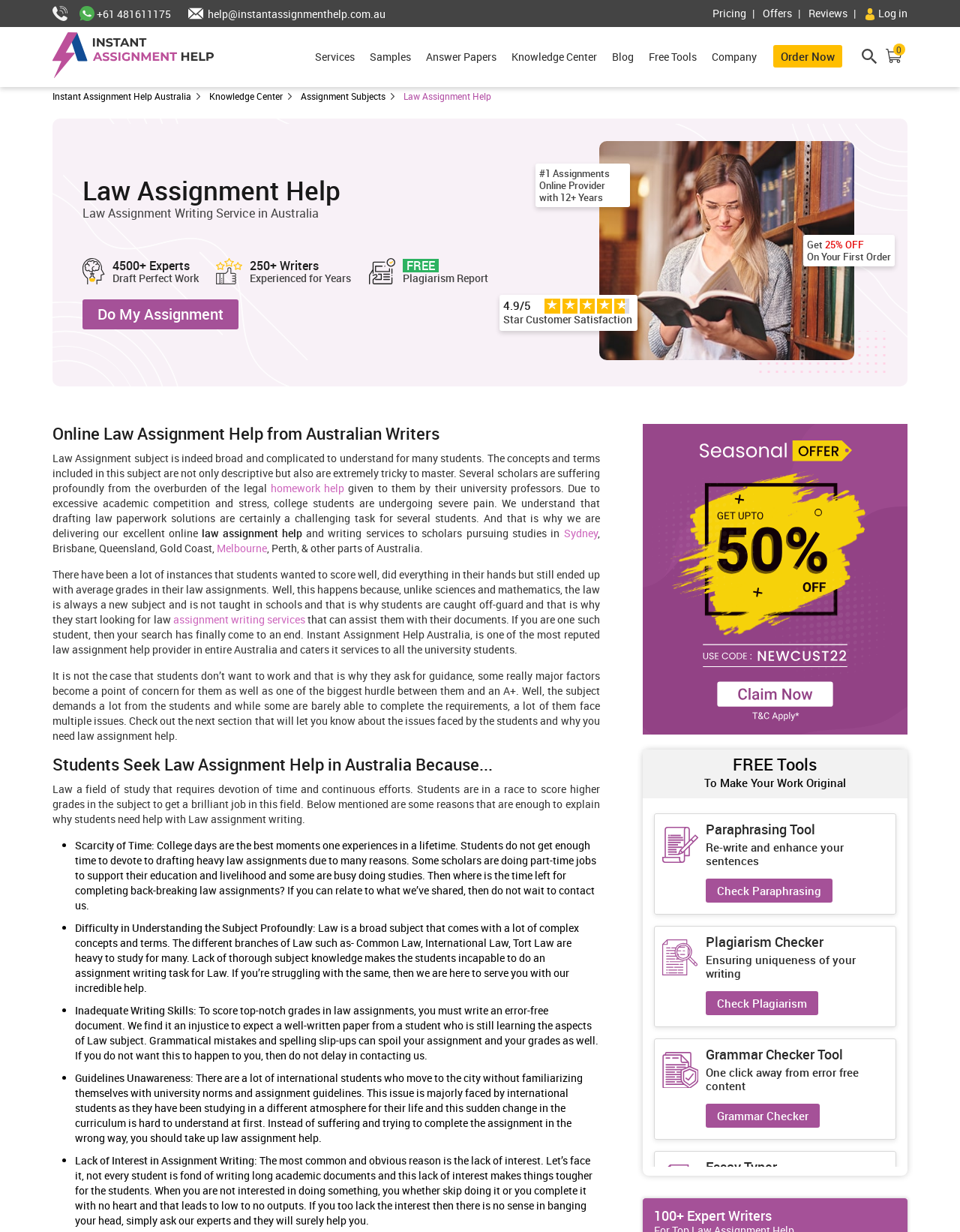Using the element description: "Pricing", determine the bounding box coordinates. The coordinates should be in the format [left, top, right, bottom], with values between 0 and 1.

[0.742, 0.005, 0.792, 0.017]